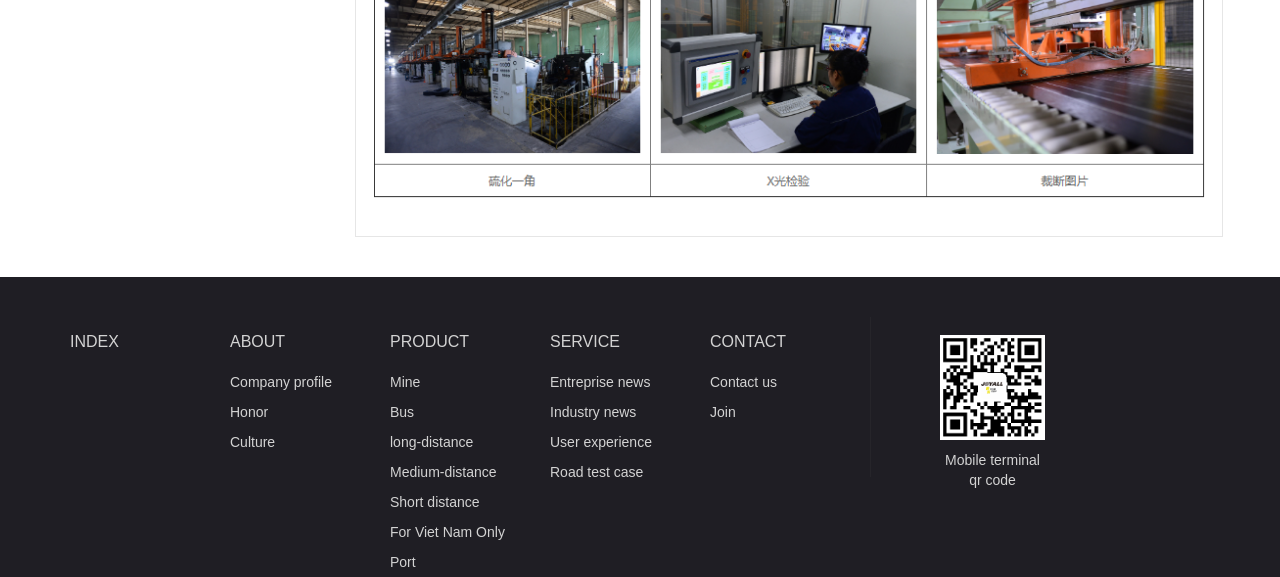Pinpoint the bounding box coordinates of the clickable area needed to execute the instruction: "Scan Mobile terminal qr code". The coordinates should be specified as four float numbers between 0 and 1, i.e., [left, top, right, bottom].

[0.738, 0.784, 0.812, 0.846]